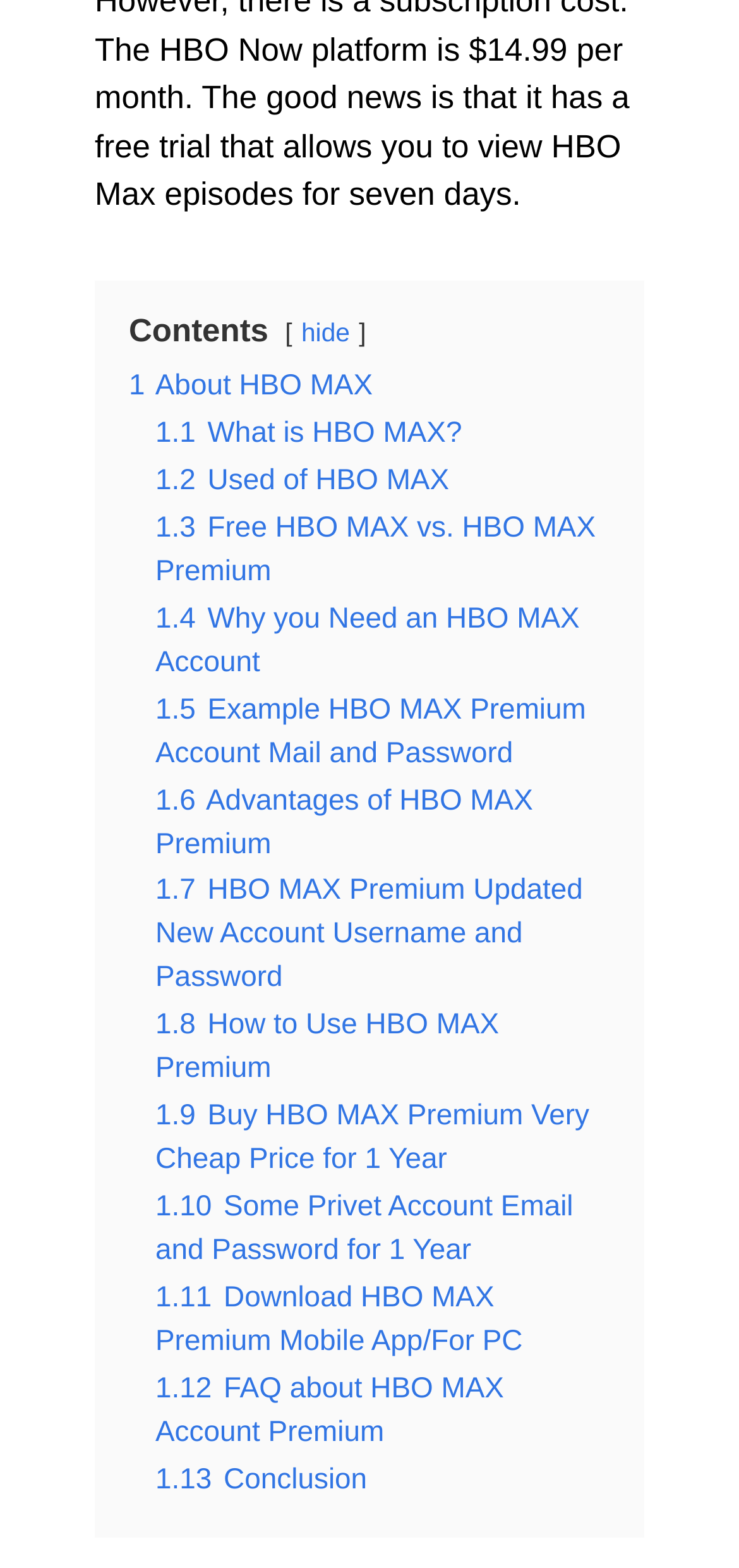Respond with a single word or short phrase to the following question: 
Is there a link about downloading the HBO MAX app?

Yes